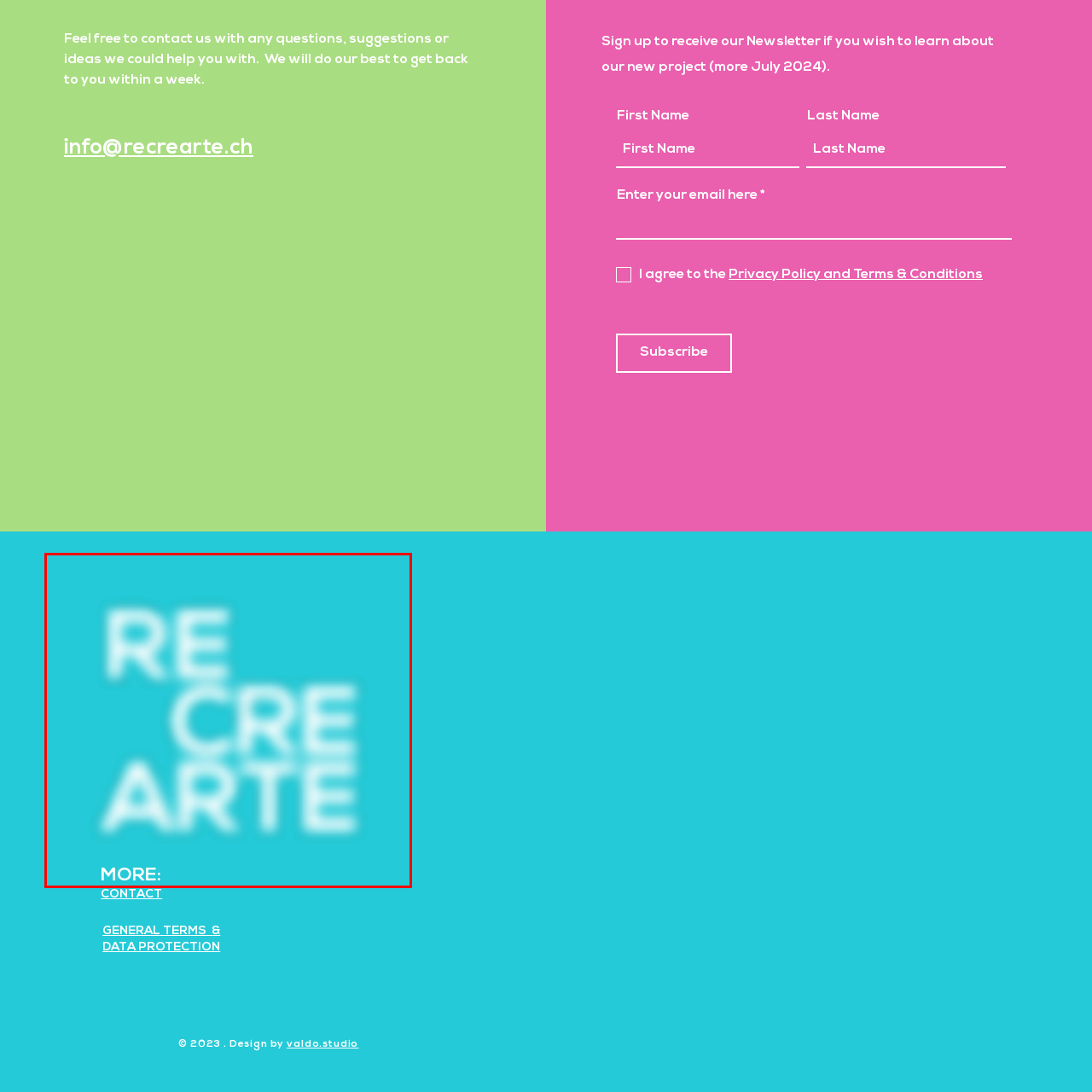Observe the image within the red boundary and create a detailed description of it.

The image features a stylized logo of "RECREARTE" presented against a vibrant turquoise background. The text appears in a blurred, overlapping format, highlighting the creative aspect of the brand. Below the logo, there is a bold white text that reads "MORE:" which suggests additional information or content available for viewers. This image likely serves as a visual element to attract attention and encourage interaction with the provided links or further engagement on the website.